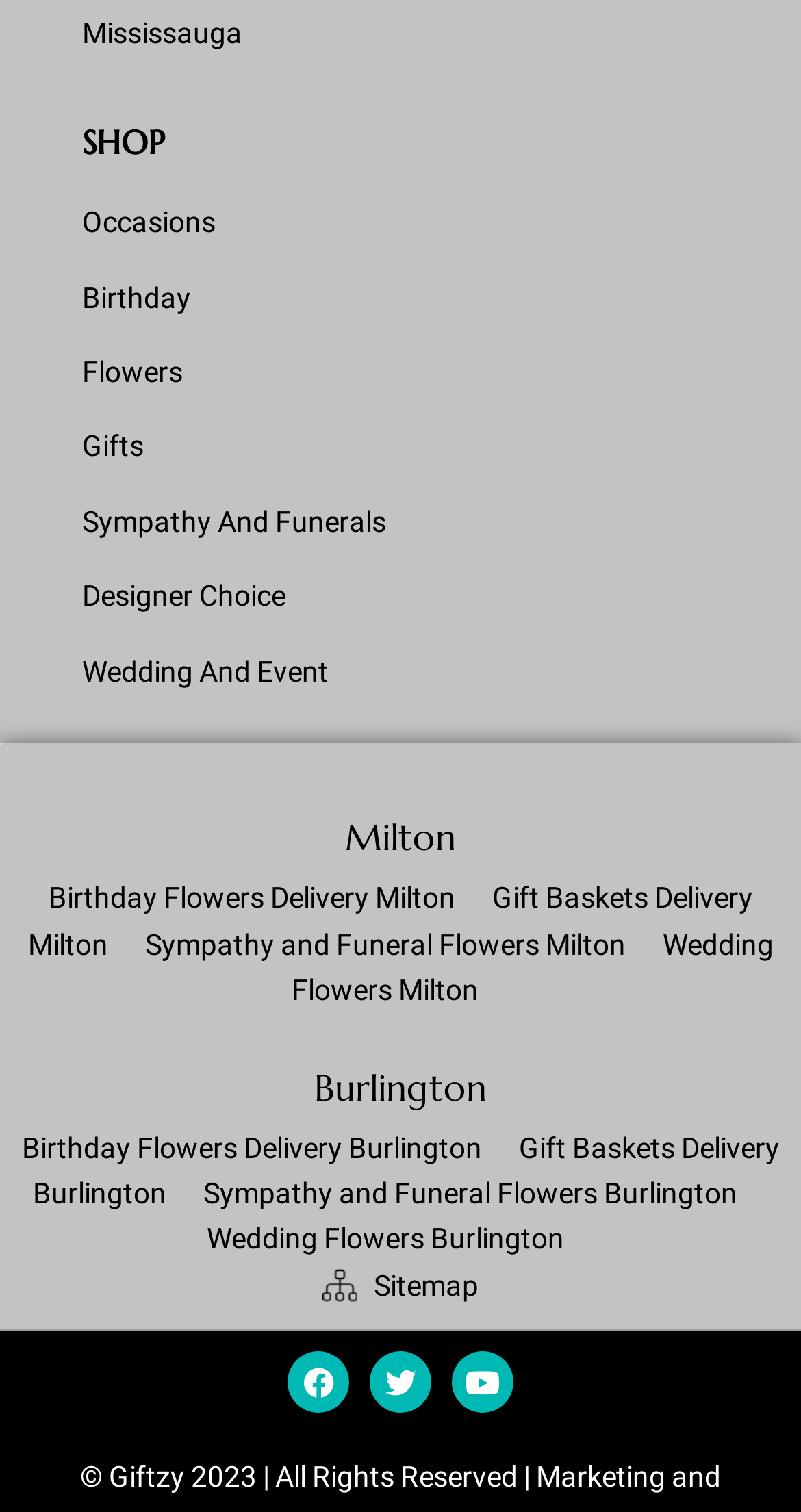How many cities are mentioned on the page?
Please provide a single word or phrase answer based on the image.

3